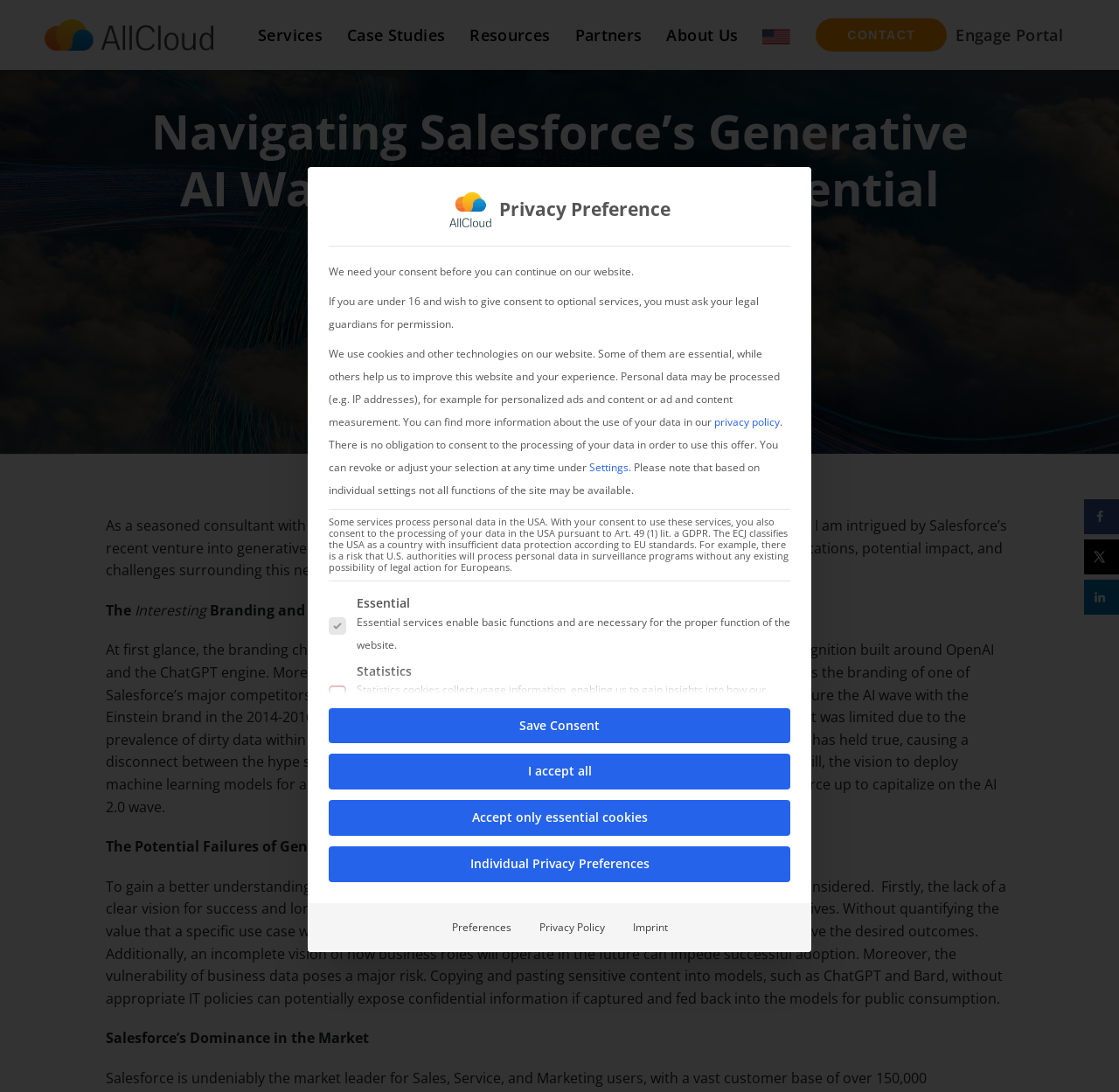Pinpoint the bounding box coordinates of the element to be clicked to execute the instruction: "Share on Facebook".

[0.969, 0.457, 1.0, 0.489]